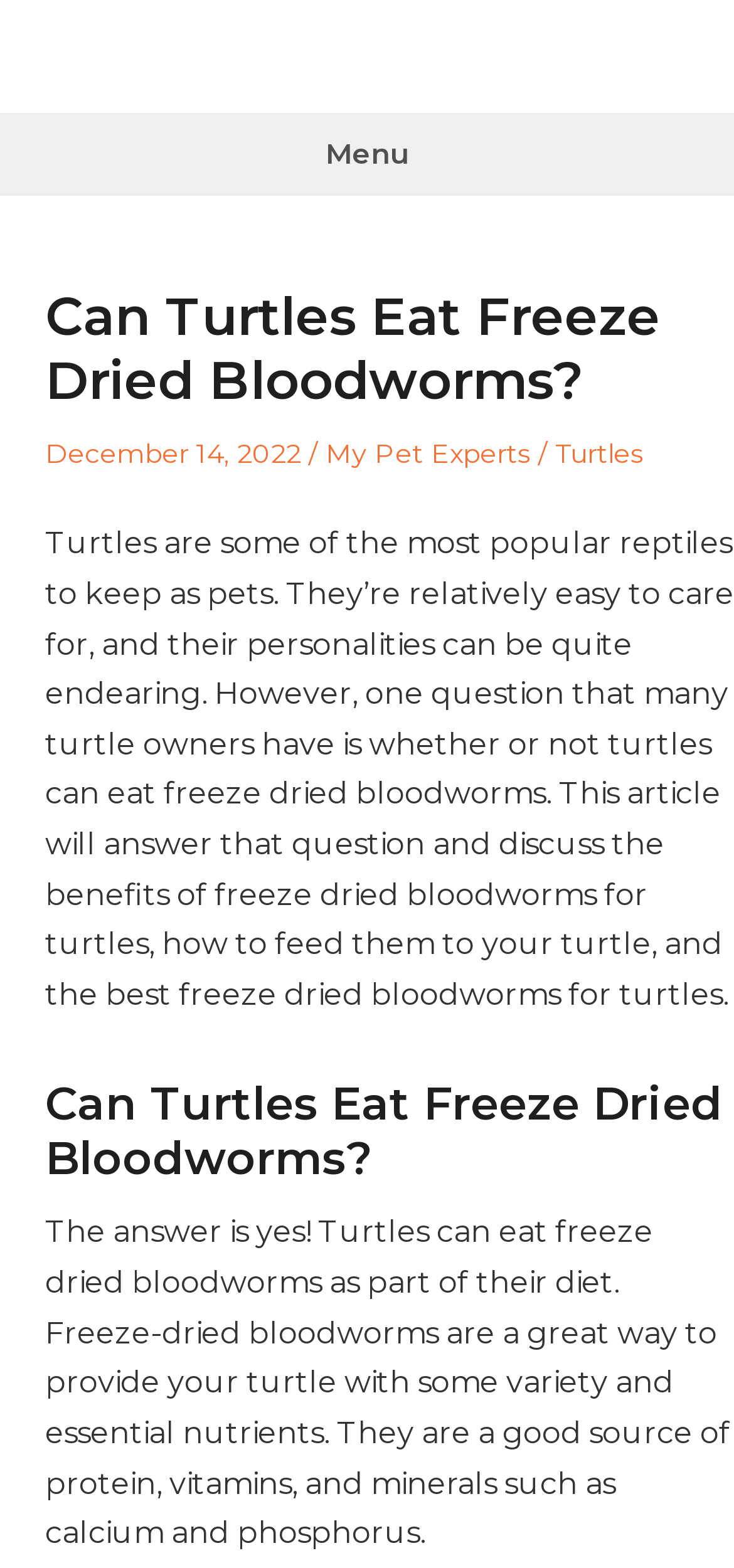Who is the author of the article?
Look at the screenshot and respond with one word or a short phrase.

My Pet Experts